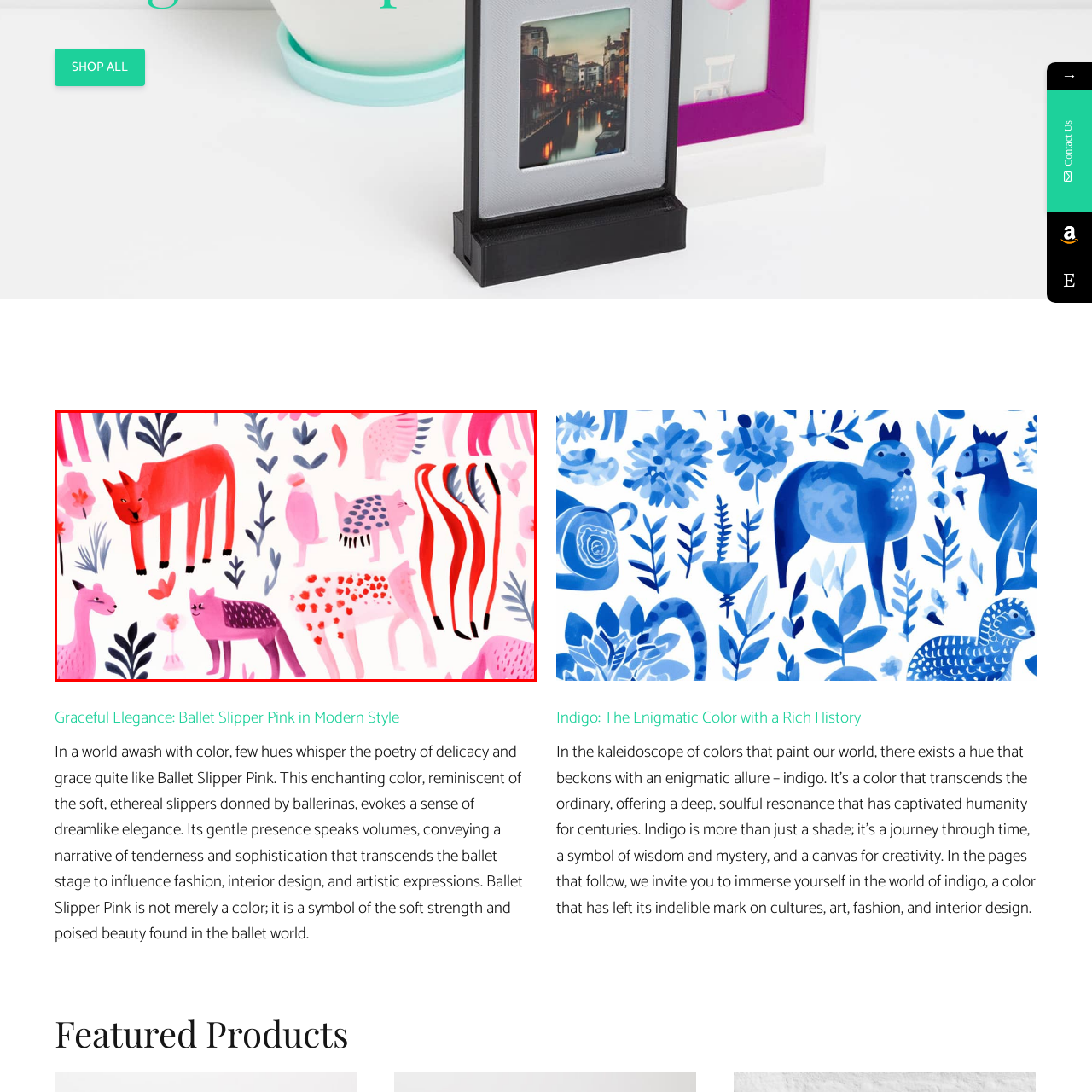Give a comprehensive caption for the image marked by the red rectangle.

This vibrant pattern design showcases a whimsical array of animals and plants, all rendered in soft shades of pink, red, and muted colors. At the forefront, a playful red fox stands proudly, accompanied by a variety of stylized creatures, including a pink deer and a dotted cat, creating a lively scene filled with artistic expression. Gentle floral elements and slender leaves intersperse throughout, enhancing the enchanting atmosphere. This design encapsulates a dreamy elegance, inspired by the delicate nuances of ballet slipper pink, evoking feelings of charm and harmony in any artistic or decorative context.